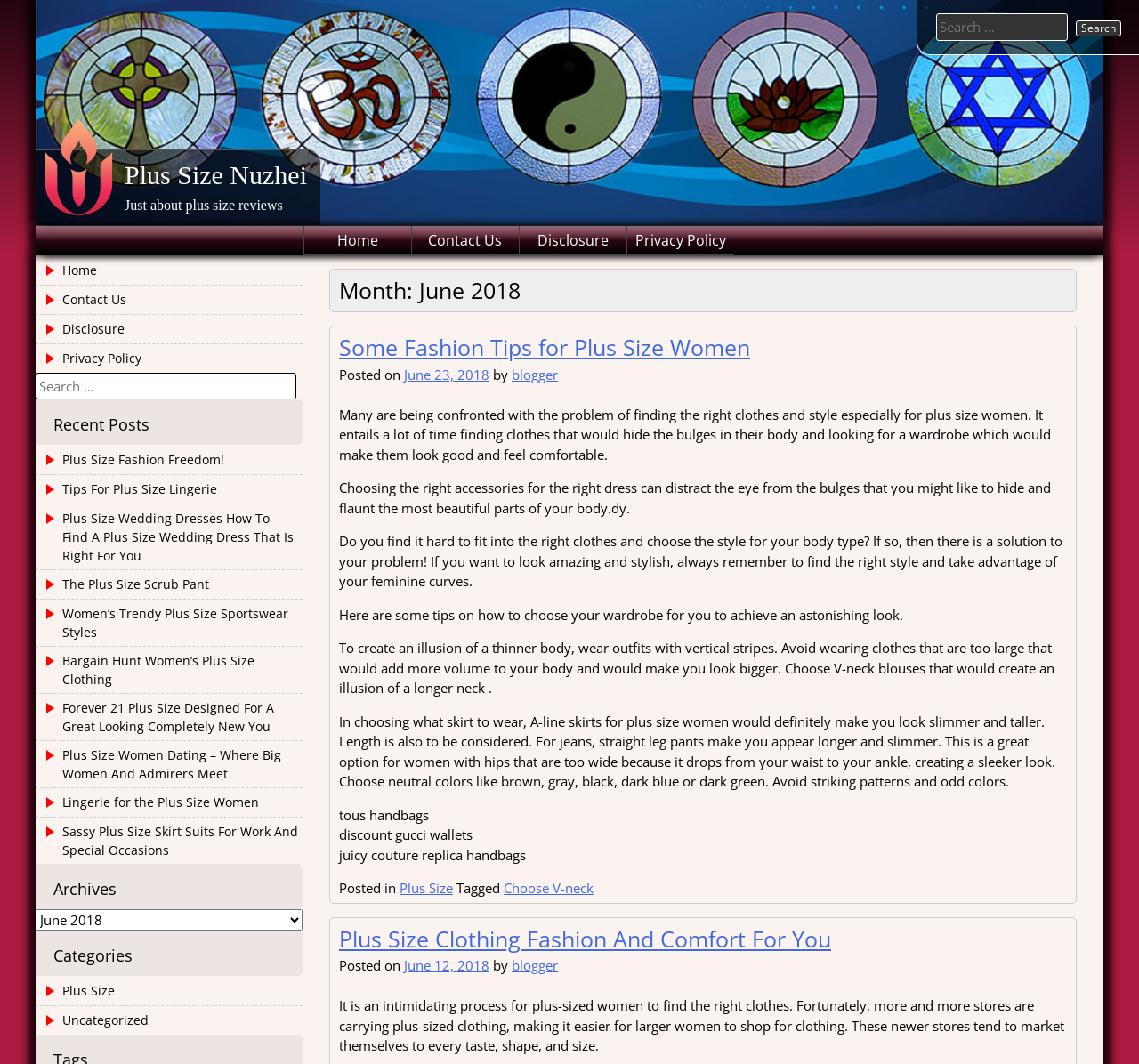Please determine the bounding box coordinates for the element with the description: "Choose V-neck".

[0.442, 0.826, 0.521, 0.843]